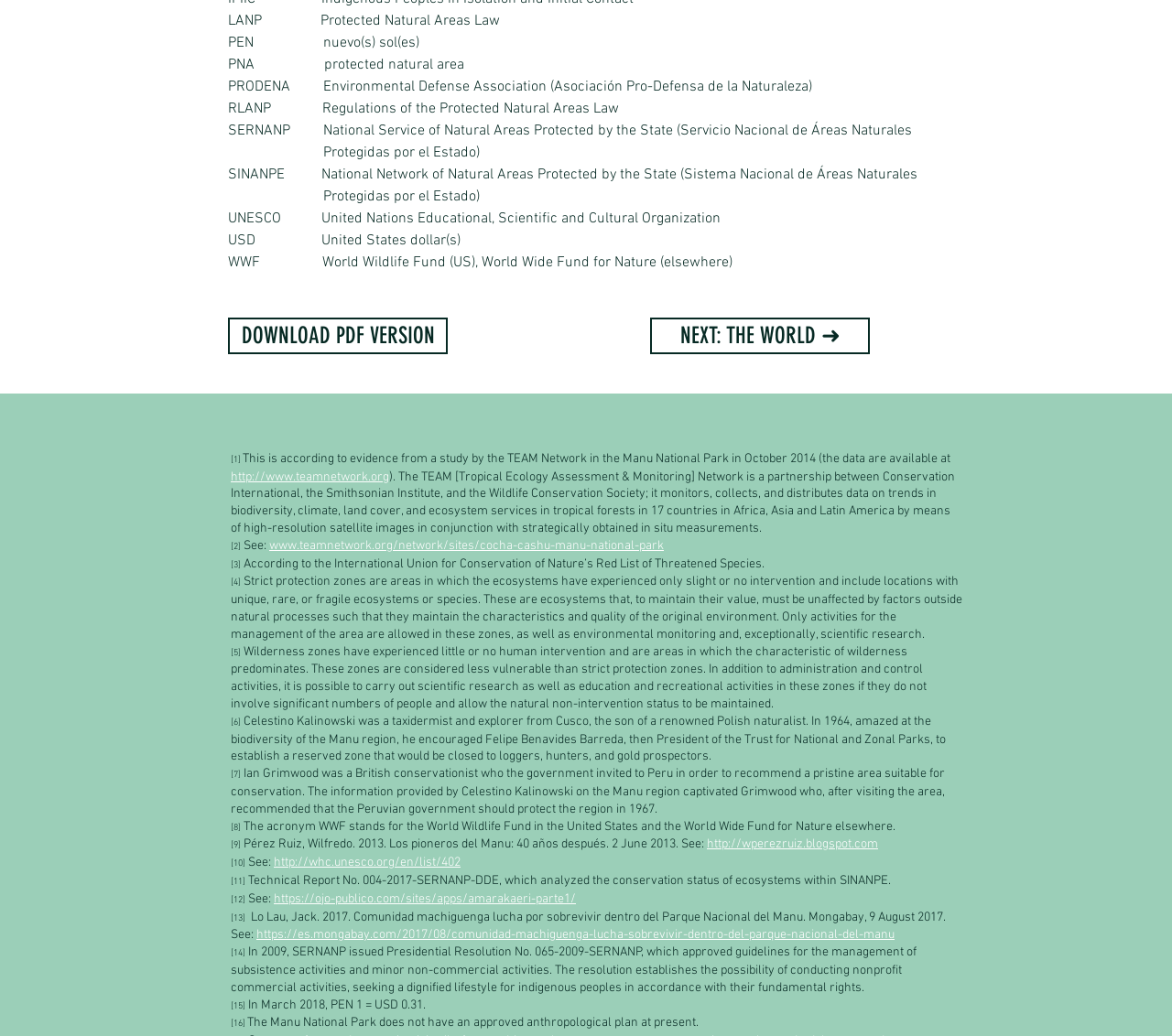Based on the element description: "DOWNLOAD PDF VERSION", identify the UI element and provide its bounding box coordinates. Use four float numbers between 0 and 1, [left, top, right, bottom].

[0.195, 0.306, 0.382, 0.342]